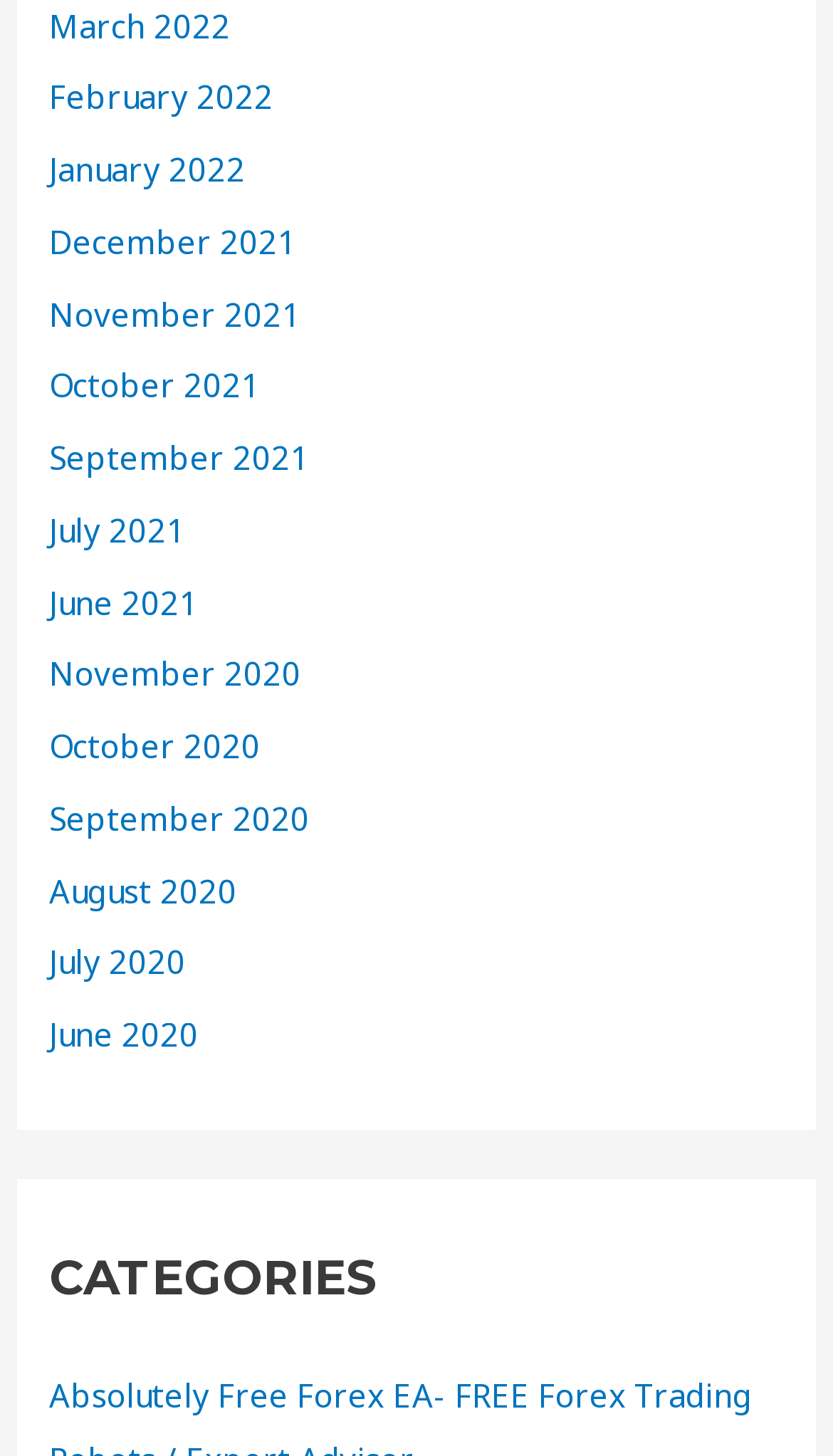Is there a category section on the webpage?
Analyze the image and deliver a detailed answer to the question.

I noticed a heading element on the webpage with the text 'CATEGORIES', which indicates the presence of a category section.